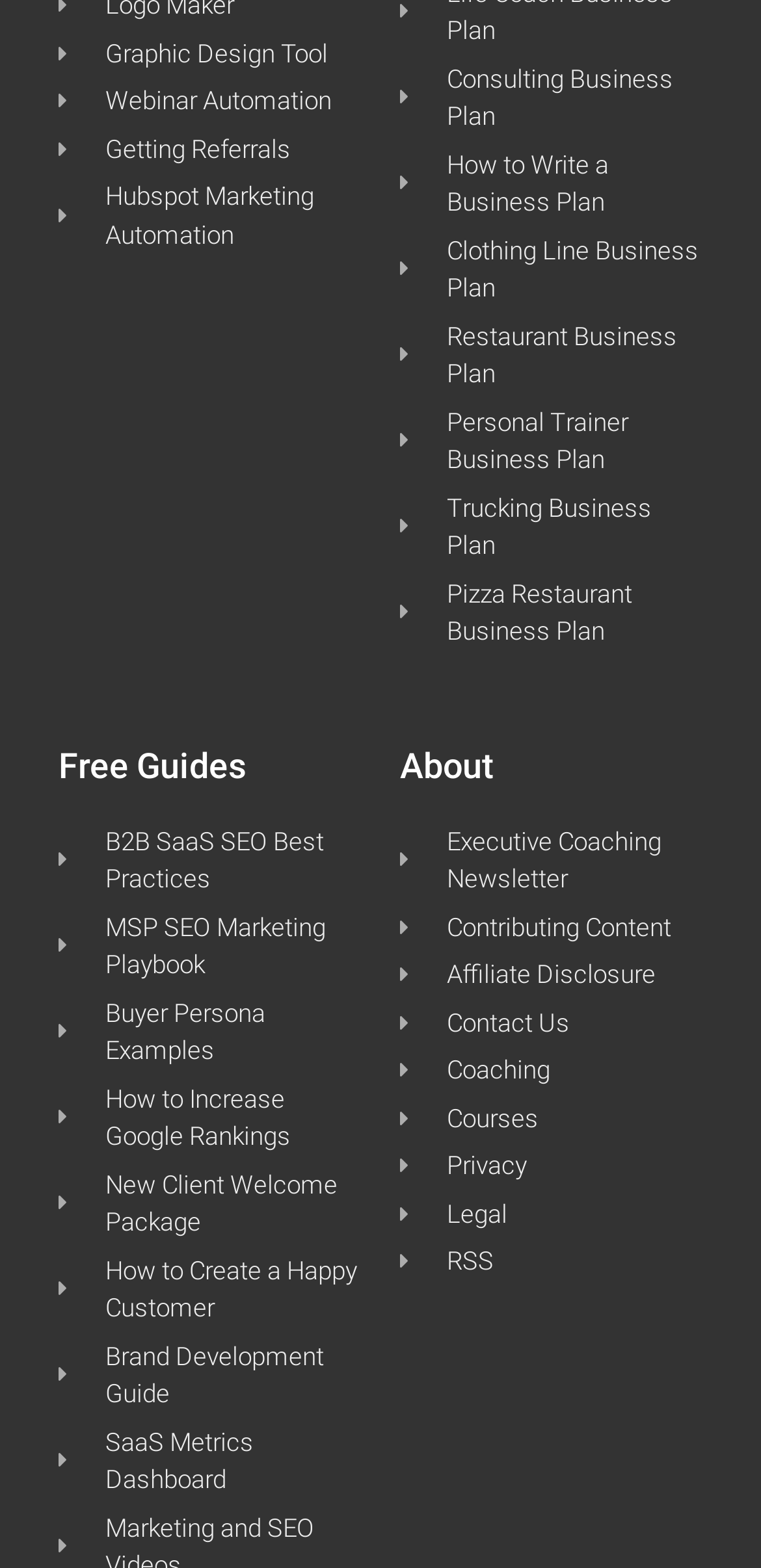What is the second heading on the webpage? Examine the screenshot and reply using just one word or a brief phrase.

About